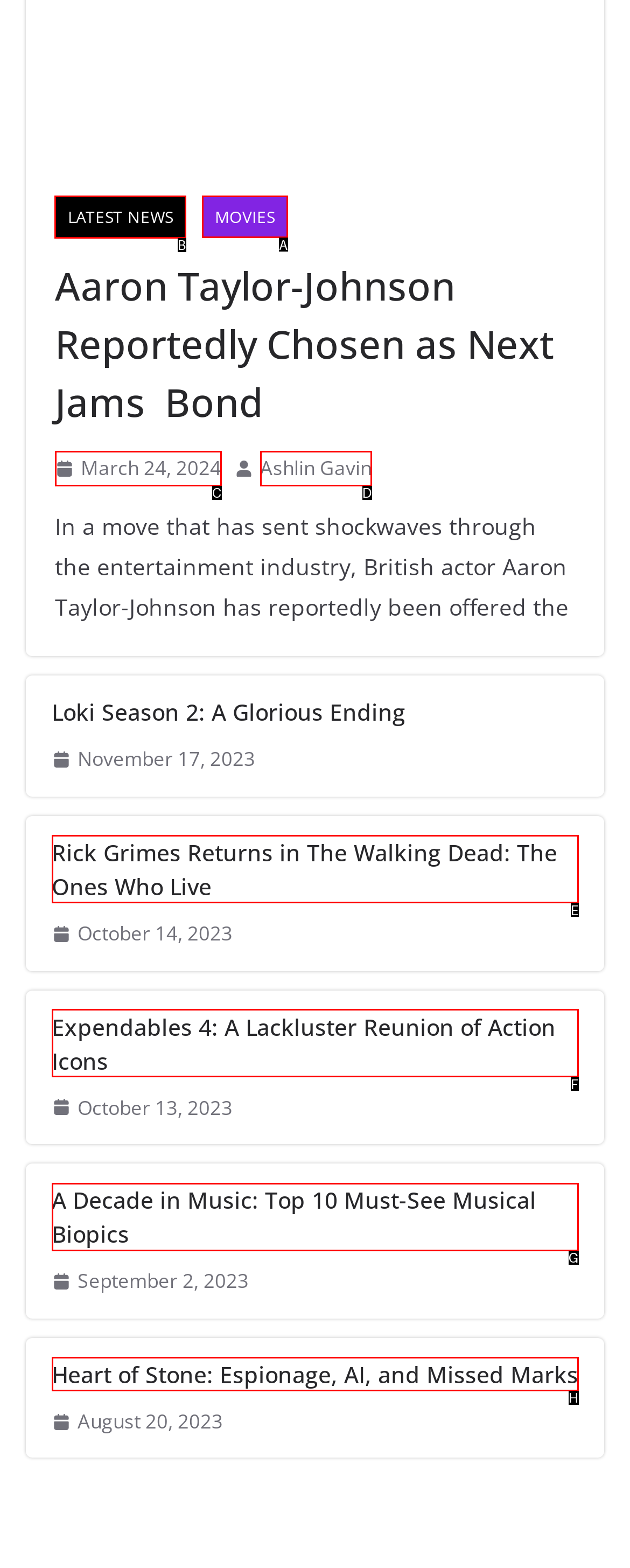Determine which HTML element should be clicked for this task: Read the latest news
Provide the option's letter from the available choices.

B